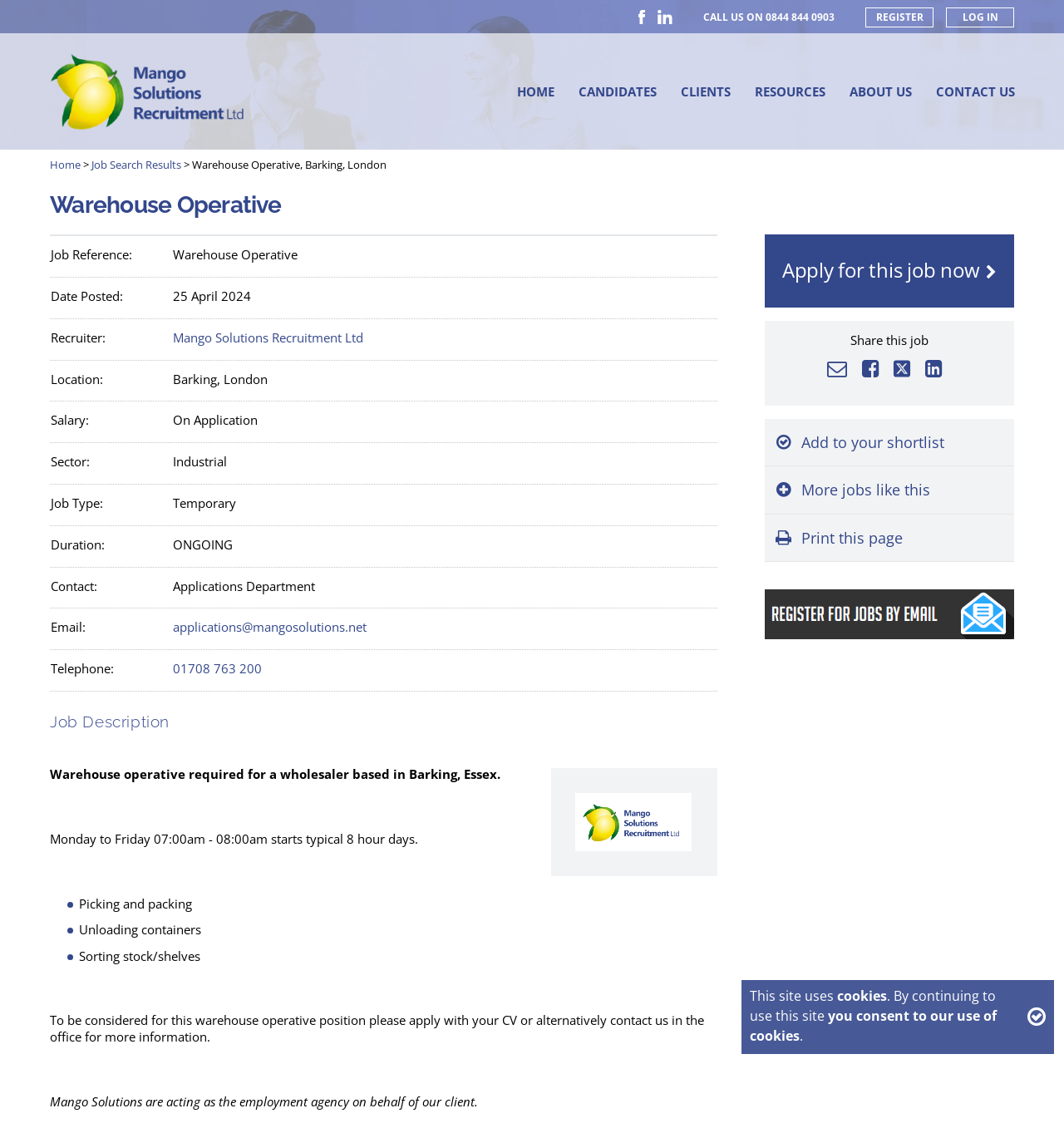Who is the recruitment agency?
Please give a detailed answer to the question using the information shown in the image.

The webpage mentions that Mango Solutions are acting as the employment agency on behalf of their client, indicating that Mango Solutions Recruitment Ltd is the recruitment agency handling the job application.